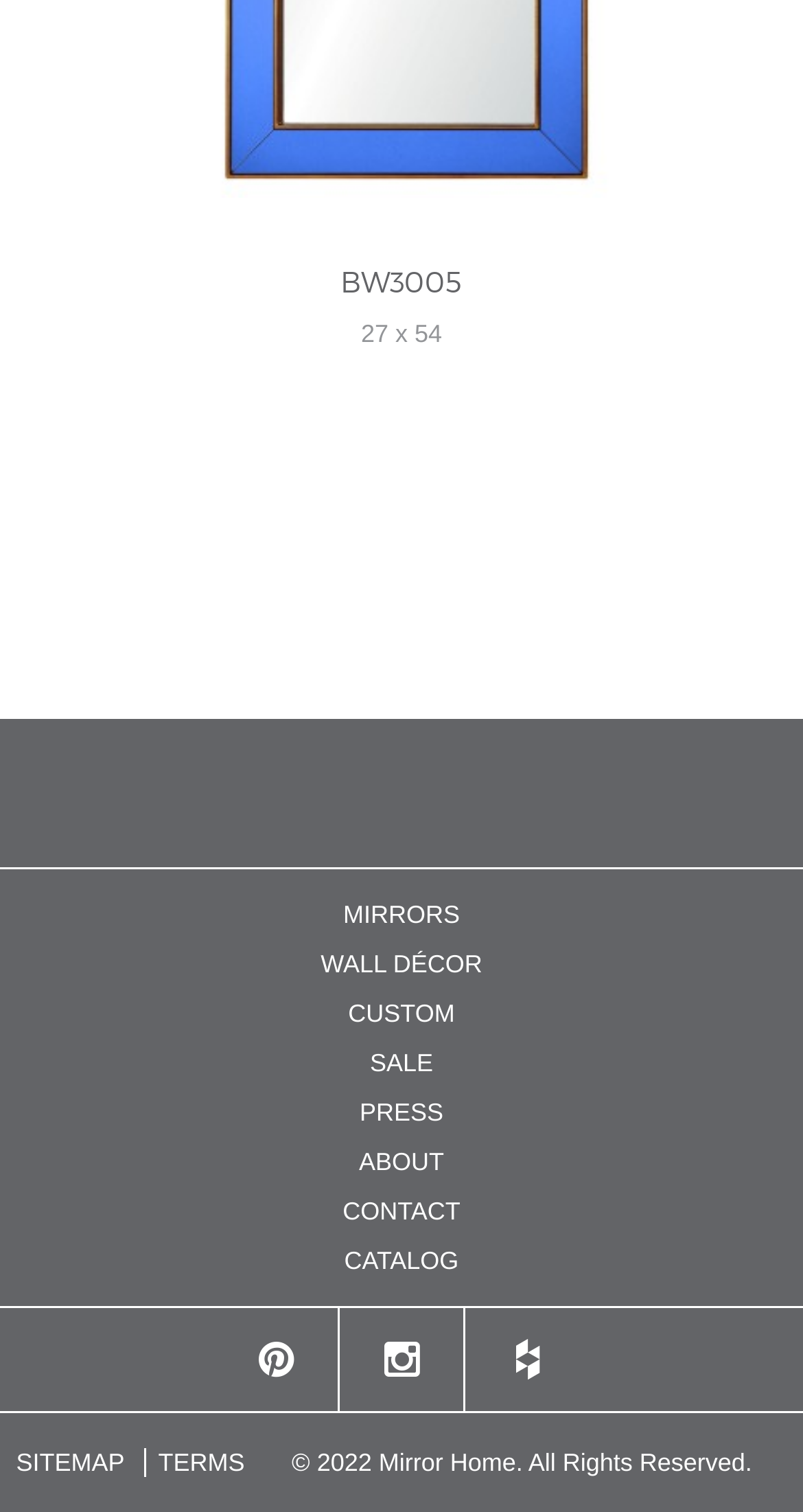What are the social media icons?
Please elaborate on the answer to the question with detailed information.

There are three social media icons represented as links with bounding box coordinates [0.267, 0.865, 0.421, 0.933], [0.421, 0.865, 0.577, 0.933], and [0.577, 0.865, 0.733, 0.933].